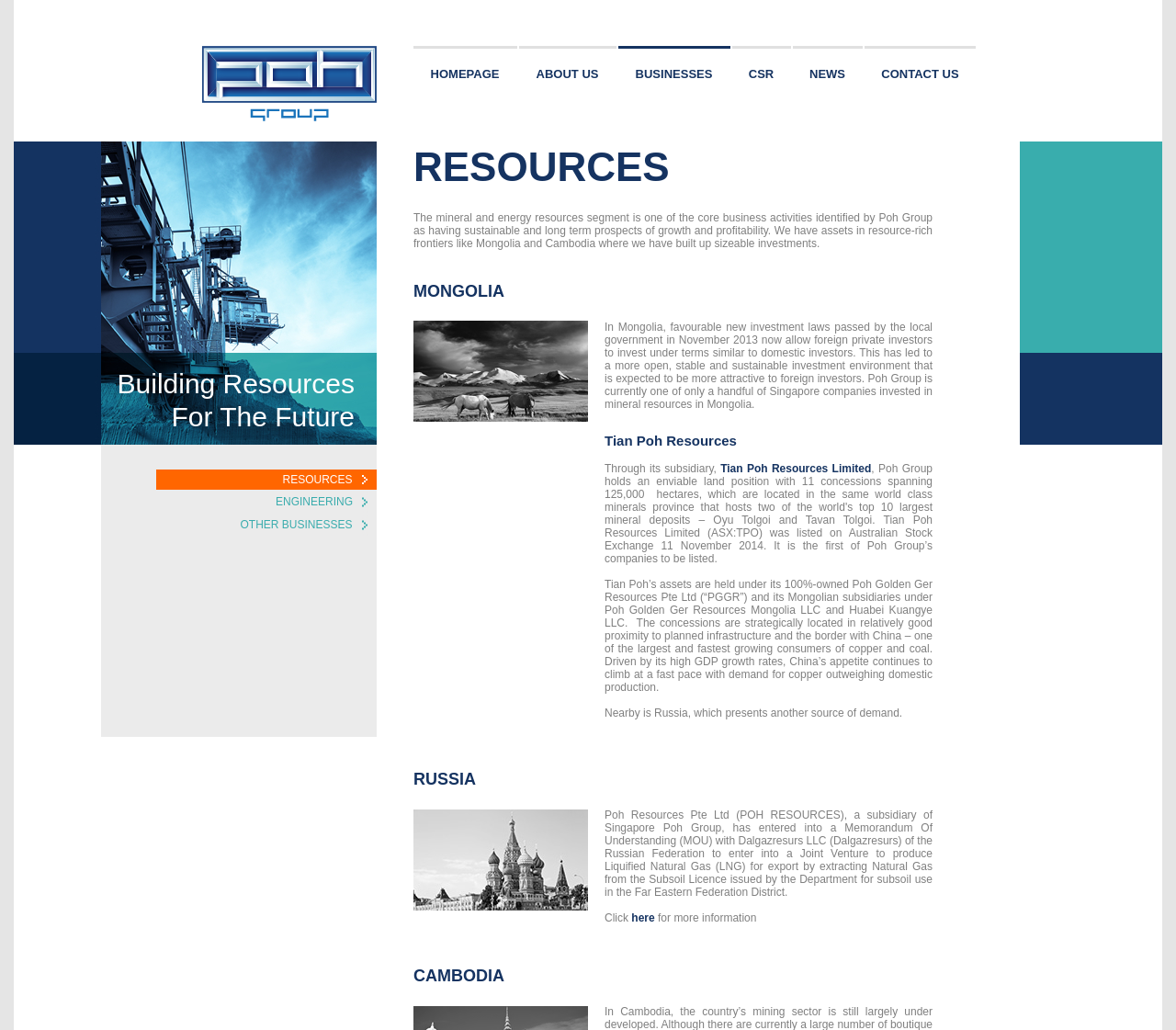Present a detailed account of what is displayed on the webpage.

The webpage is about the resources segment of Poh Group, a business conglomerate. At the top, there are seven links: '', 'HOMEPAGE', 'ABOUT US', 'BUSINESSES', 'CSR', 'NEWS', and 'CONTACT US'. Below these links, there is a heading 'RESOURCES' followed by a paragraph of text describing the mineral and energy resources segment as a core business activity with sustainable and long-term prospects of growth and profitability.

Under the 'RESOURCES' heading, there are three sections: 'MONGOLIA', 'Tian Poh Resources', and 'RUSSIA'. The 'MONGOLIA' section has a heading followed by a paragraph of text describing the investment environment in Mongolia and Poh Group's investments in the country. The 'Tian Poh Resources' section has a heading, followed by two lines of text 'Building Resources' and 'For The Future', and then a link 'Tian Poh Resources Limited'. There is also a paragraph of text describing the assets held by Tian Poh Resources.

The 'RUSSIA' section has a heading followed by a paragraph of text describing a joint venture between Poh Resources Pte Ltd and Dalgazresurs LLC to produce Liquified Natural Gas (LNG) for export. There is also a link 'here' to access more information.

On the left side of the page, there are three links: 'RESOURCES', 'ENGINEERING', and 'OTHER BUSINESSES'.